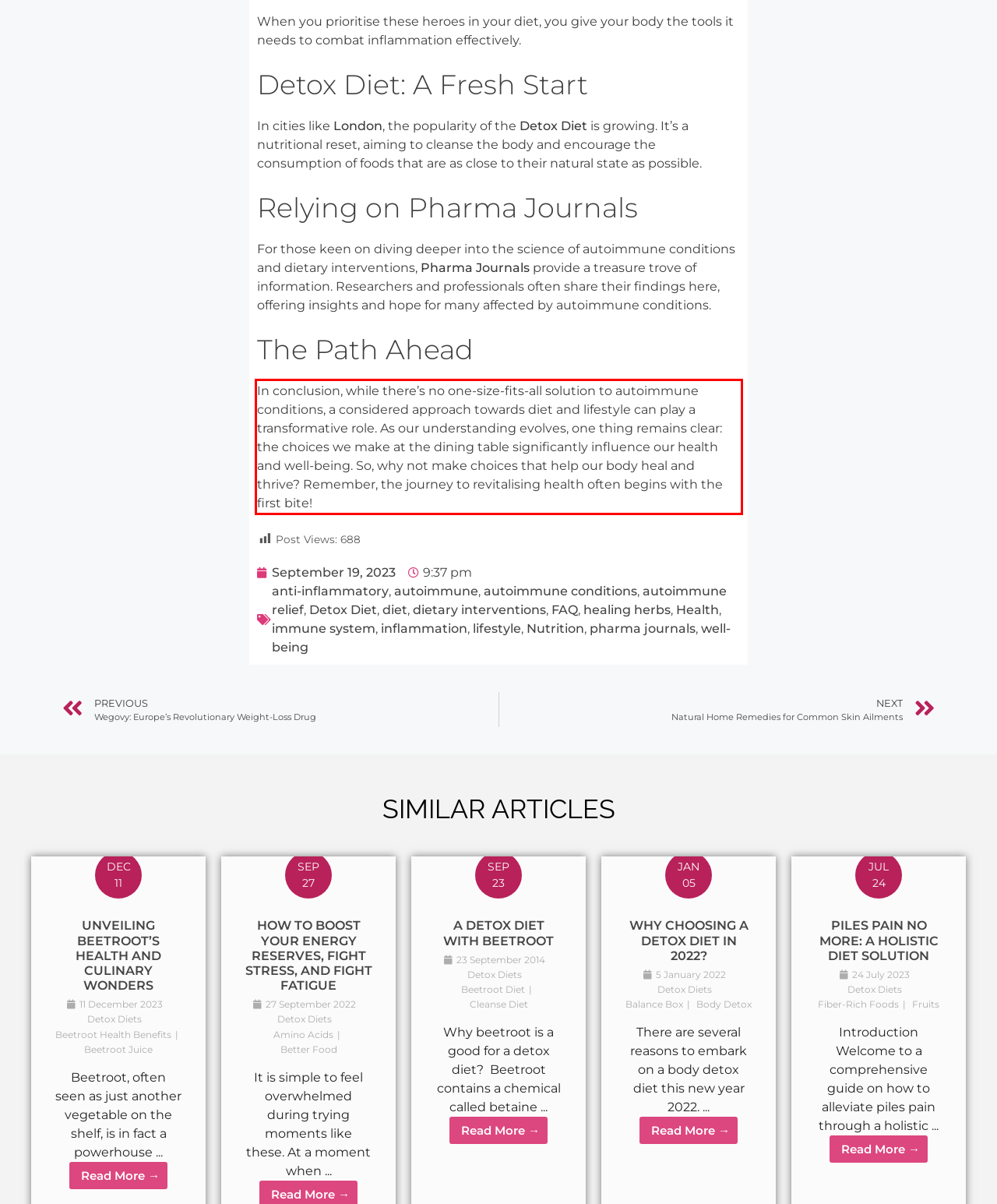Using the provided screenshot, read and generate the text content within the red-bordered area.

In conclusion, while there’s no one-size-fits-all solution to autoimmune conditions, a considered approach towards diet and lifestyle can play a transformative role. As our understanding evolves, one thing remains clear: the choices we make at the dining table significantly influence our health and well-being. So, why not make choices that help our body heal and thrive? Remember, the journey to revitalising health often begins with the first bite!